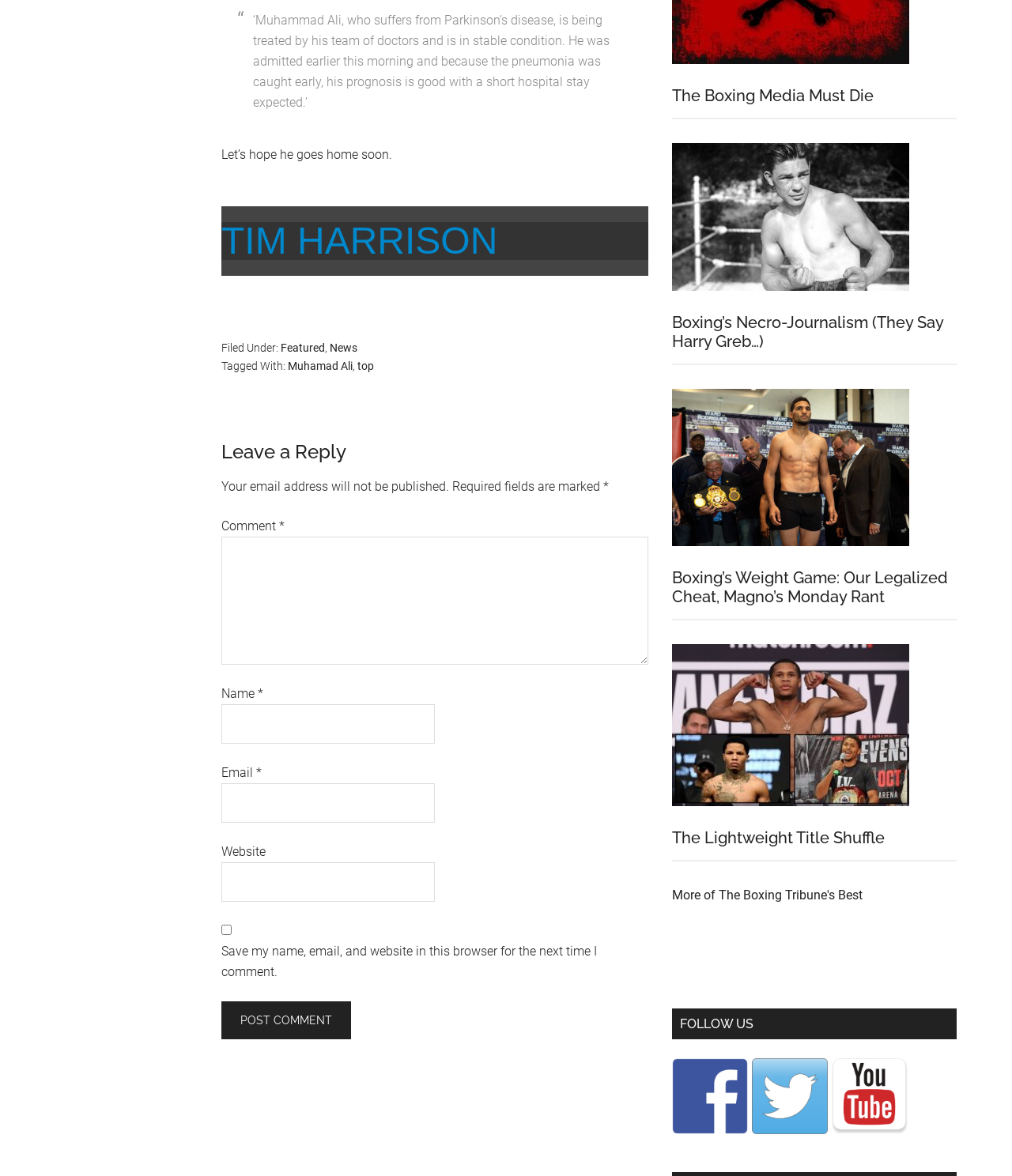Determine the bounding box coordinates of the clickable region to carry out the instruction: "Click on the link 'More of The Boxing Tribune's Best'".

[0.664, 0.755, 0.852, 0.768]